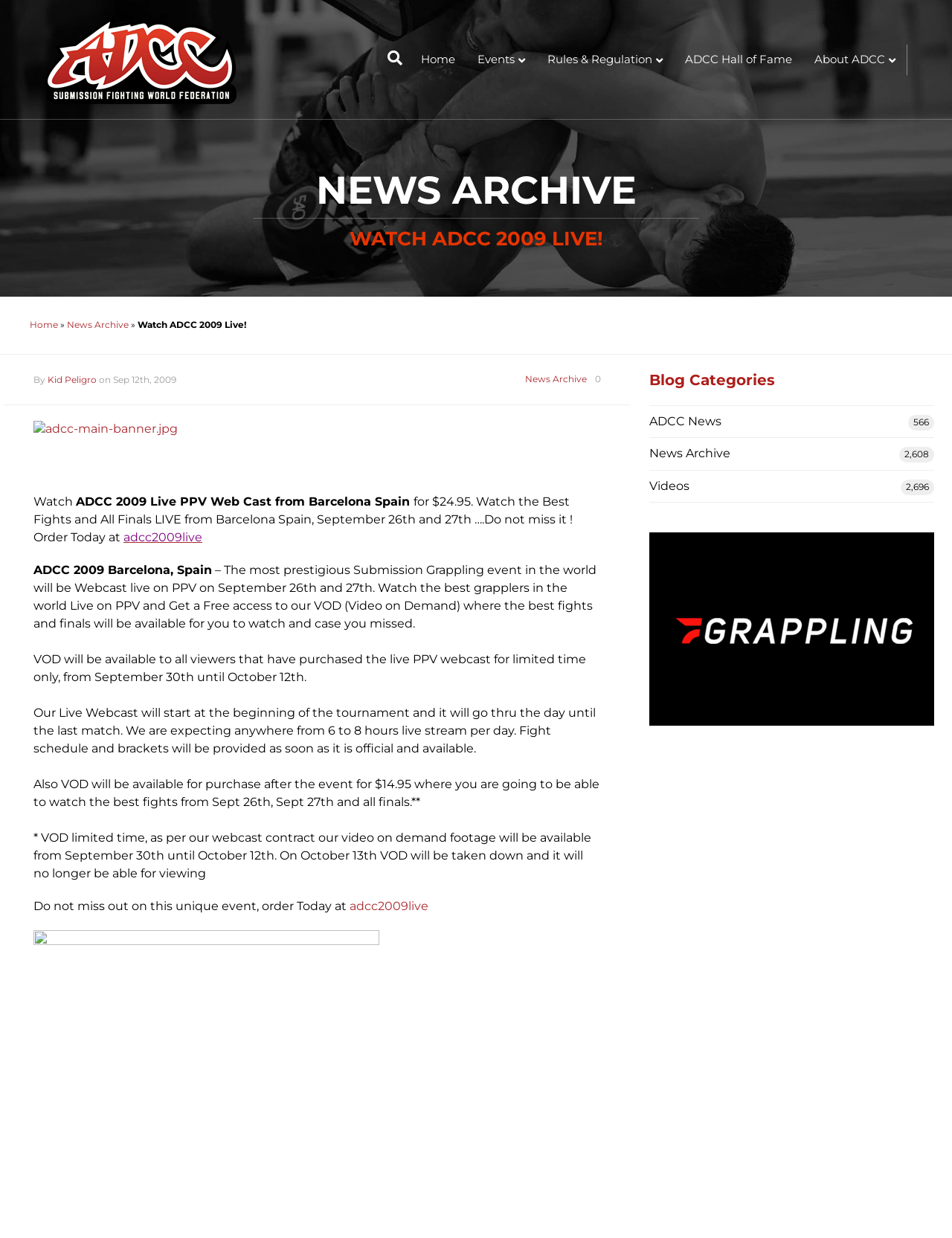Determine which piece of text is the heading of the webpage and provide it.

WATCH ADCC 2009 LIVE!